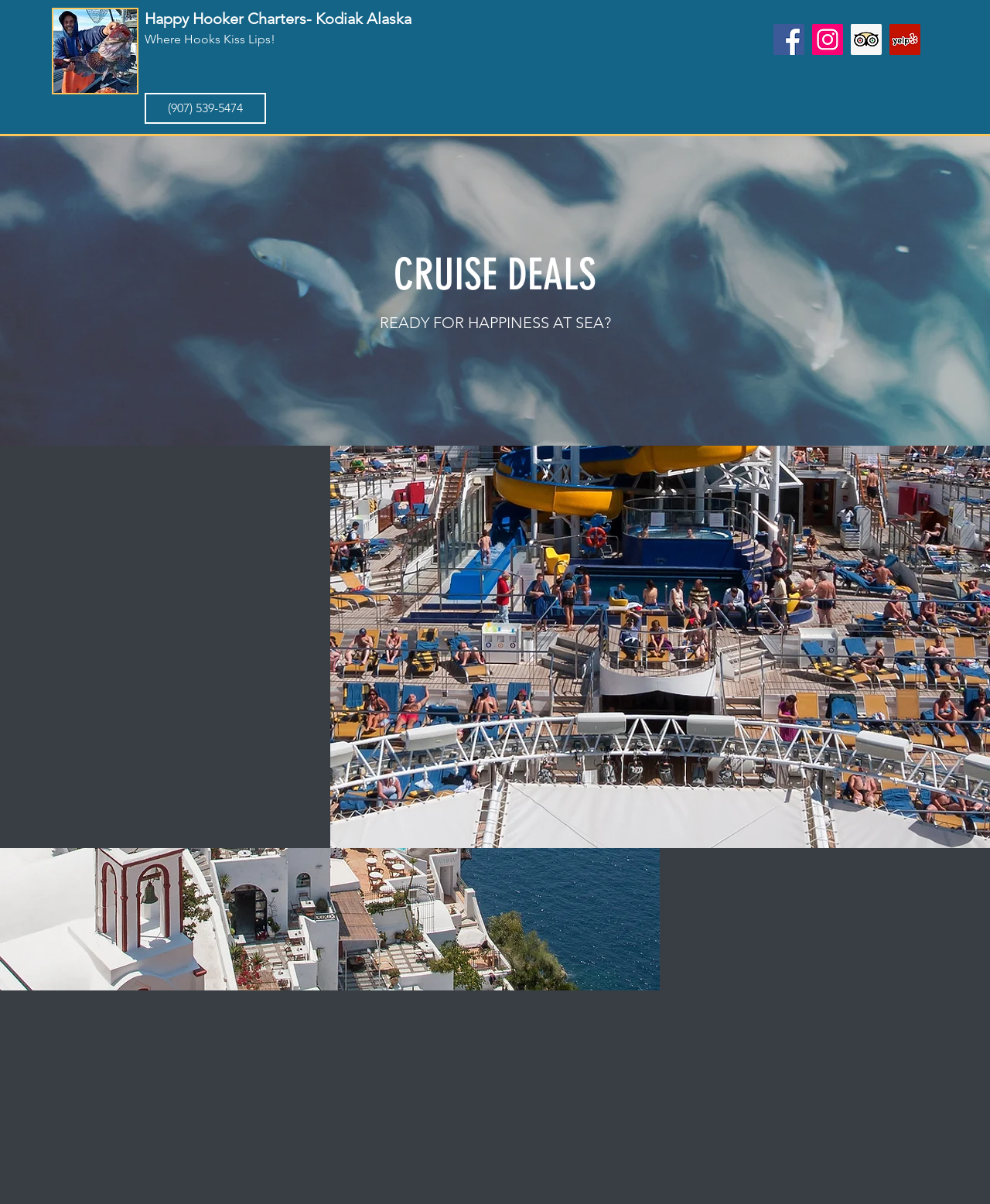Predict the bounding box coordinates of the UI element that matches this description: "aria-label="Instagram"". The coordinates should be in the format [left, top, right, bottom] with each value between 0 and 1.

[0.82, 0.02, 0.852, 0.046]